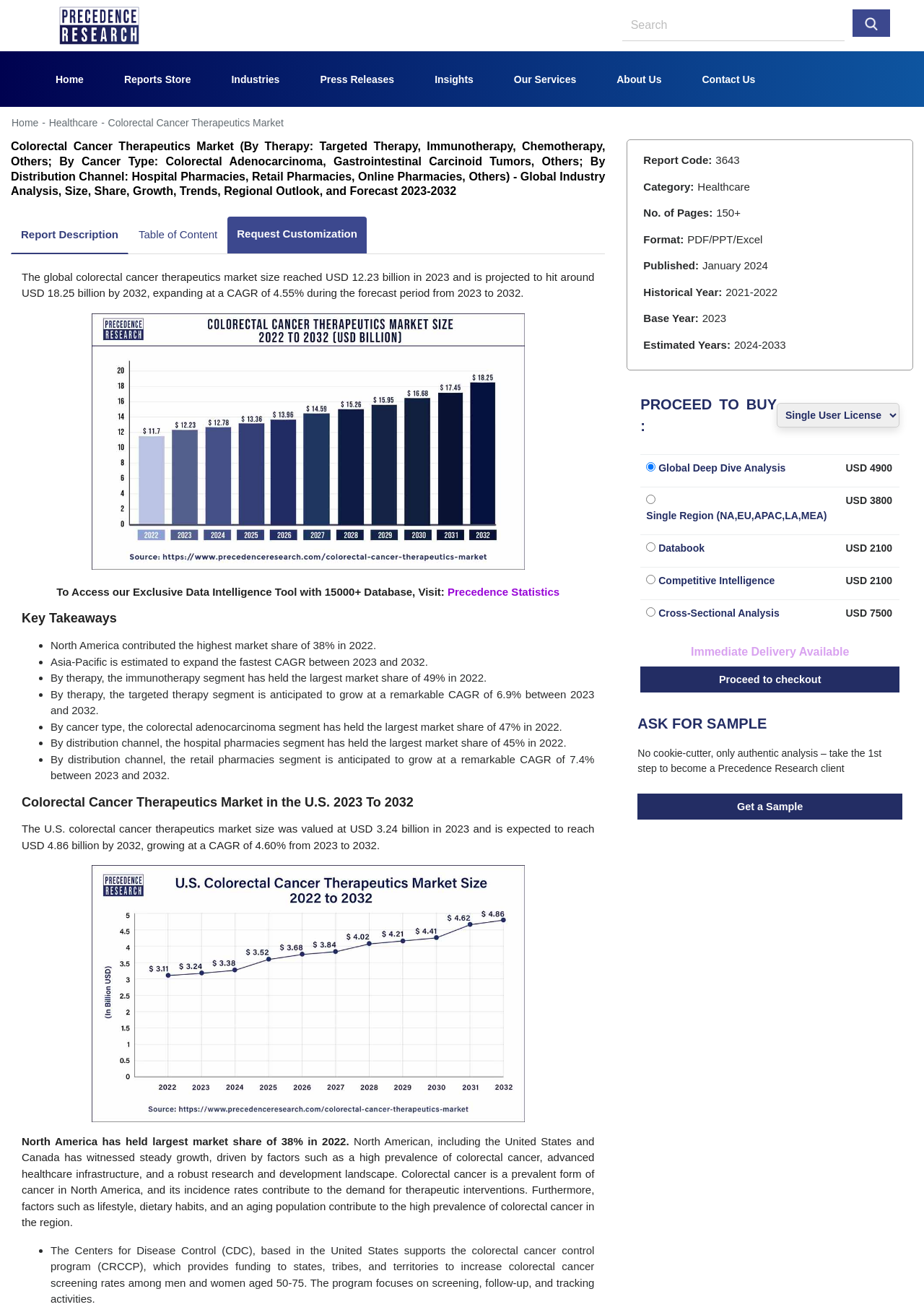Refer to the element description Proceed to checkout and identify the corresponding bounding box in the screenshot. Format the coordinates as (top-left x, top-left y, bottom-right x, bottom-right y) with values in the range of 0 to 1.

[0.693, 0.51, 0.973, 0.53]